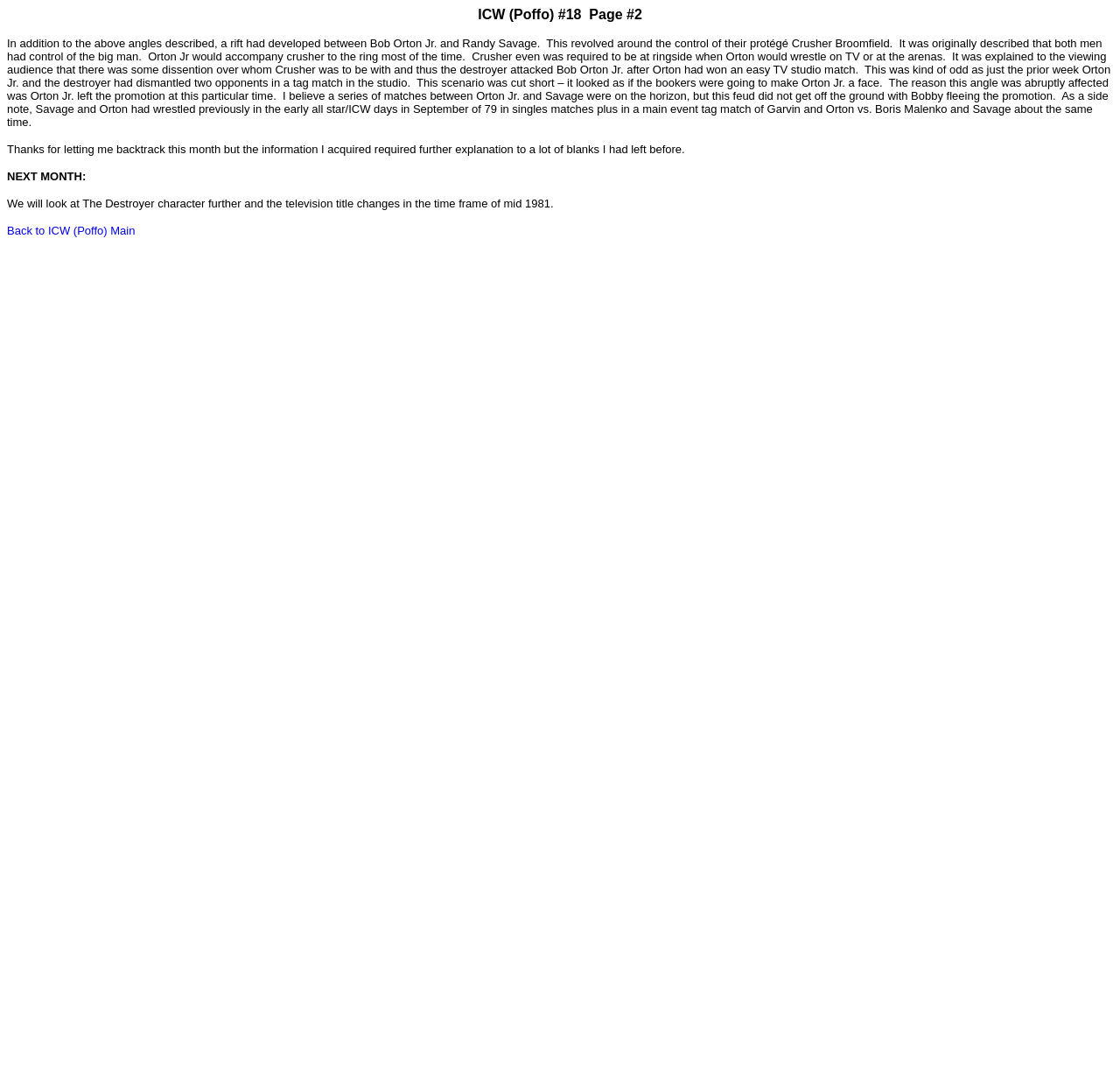Answer the following query concisely with a single word or phrase:
What was supposed to happen between Orton Jr. and Savage?

A series of matches